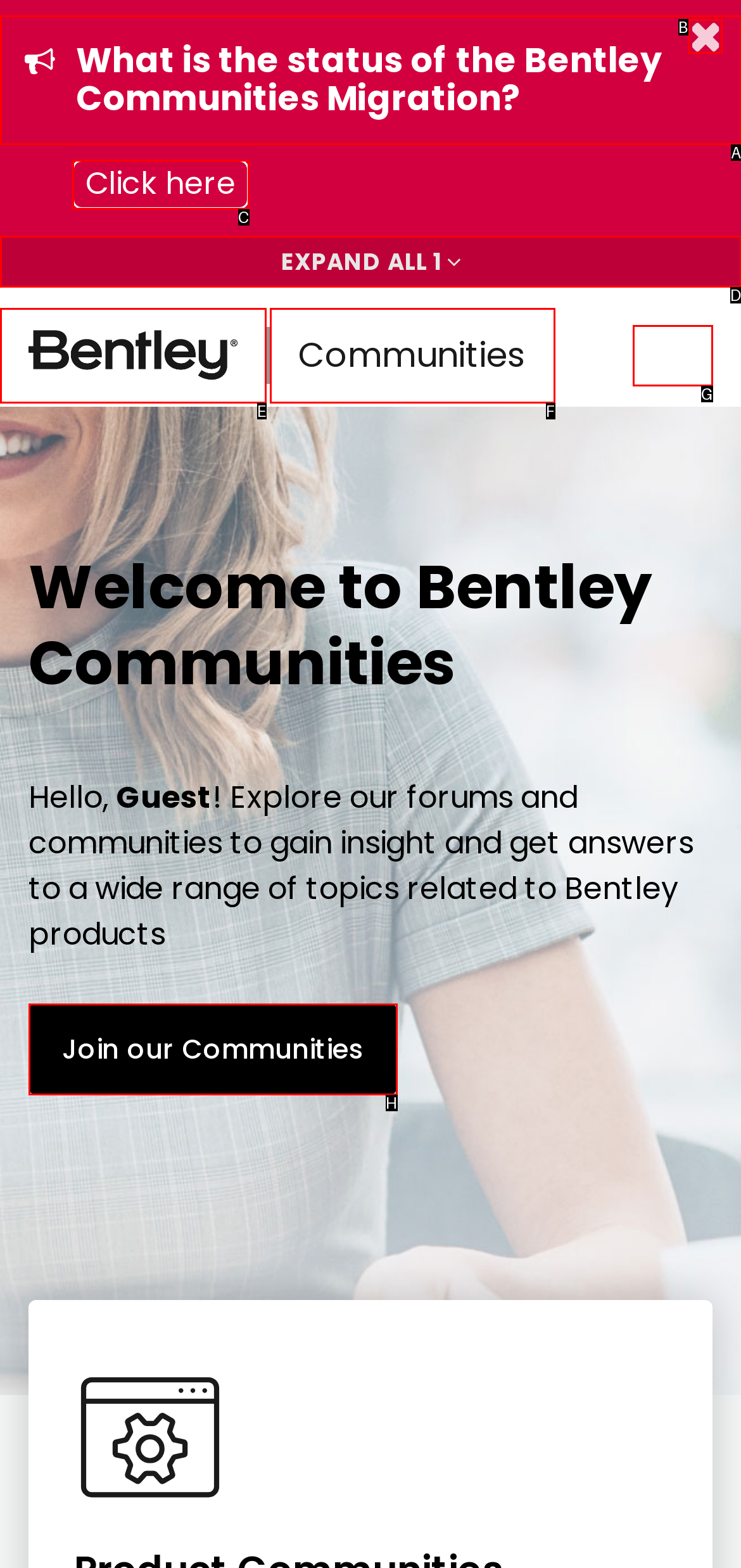Based on the description: Communities, identify the matching lettered UI element.
Answer by indicating the letter from the choices.

F